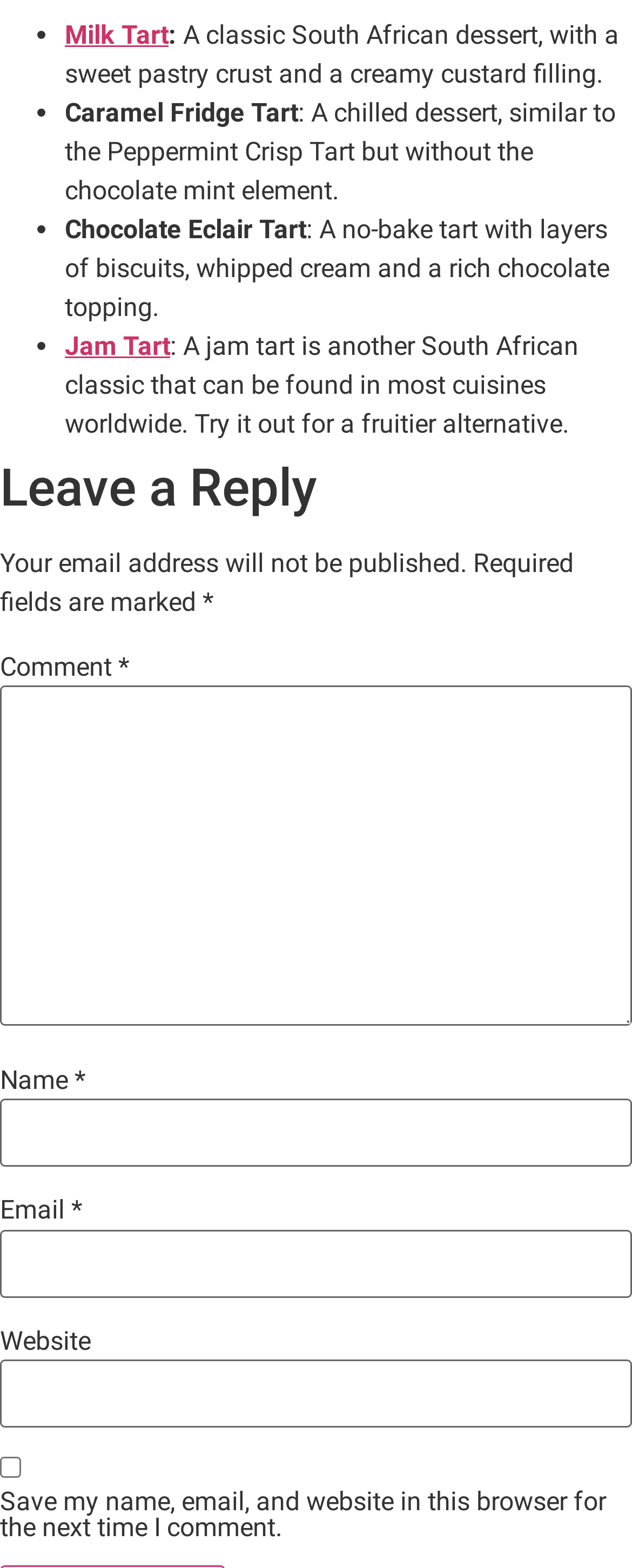What is required to leave a reply?
Please answer the question as detailed as possible based on the image.

I examined the textboxes and their corresponding labels, which indicate that Name, Email, and Comment are required fields to leave a reply.